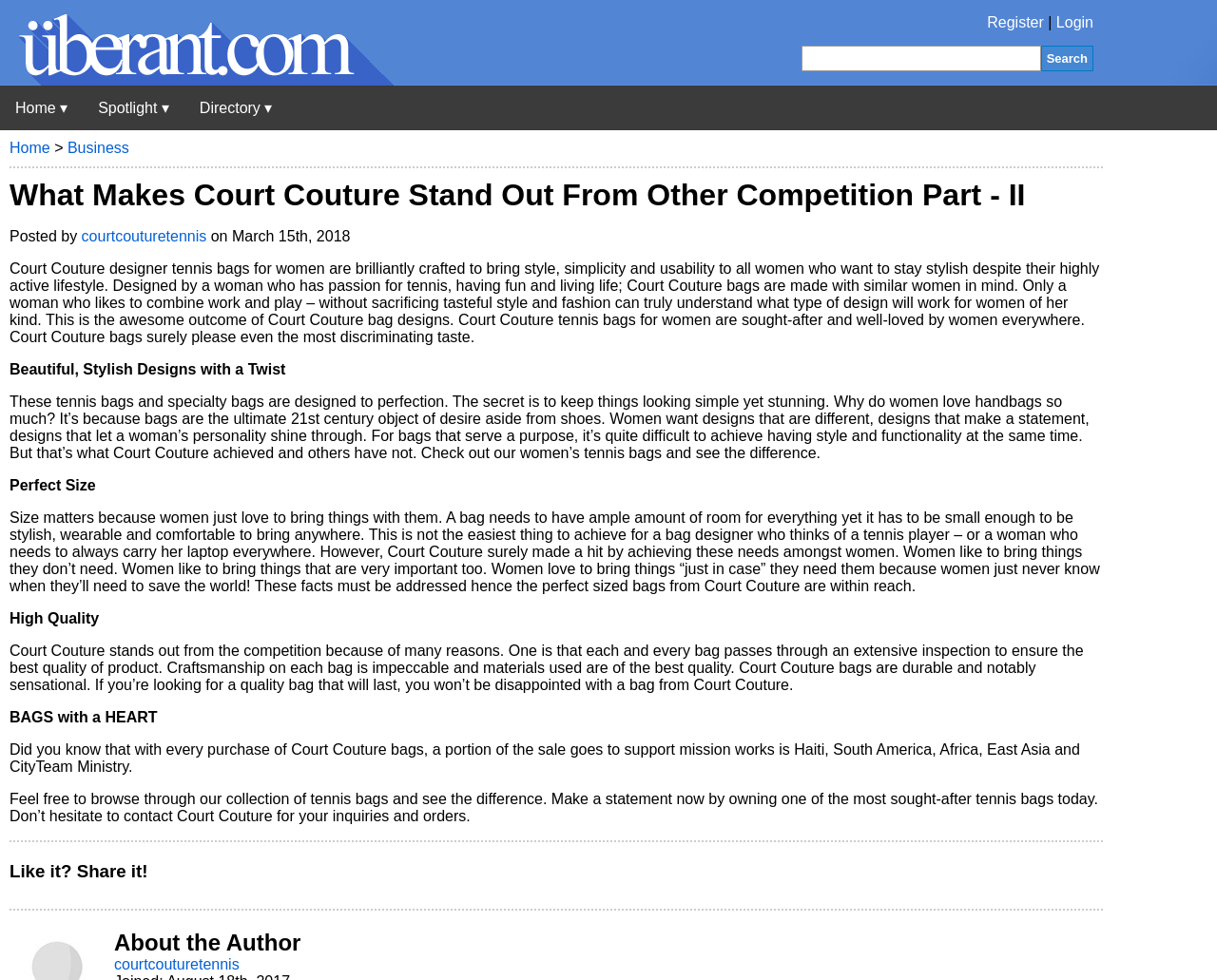Given the element description: "parent_node: Register | Login title="Uberant"", predict the bounding box coordinates of the UI element it refers to, using four float numbers between 0 and 1, i.e., [left, top, right, bottom].

[0.0, 0.074, 0.323, 0.09]